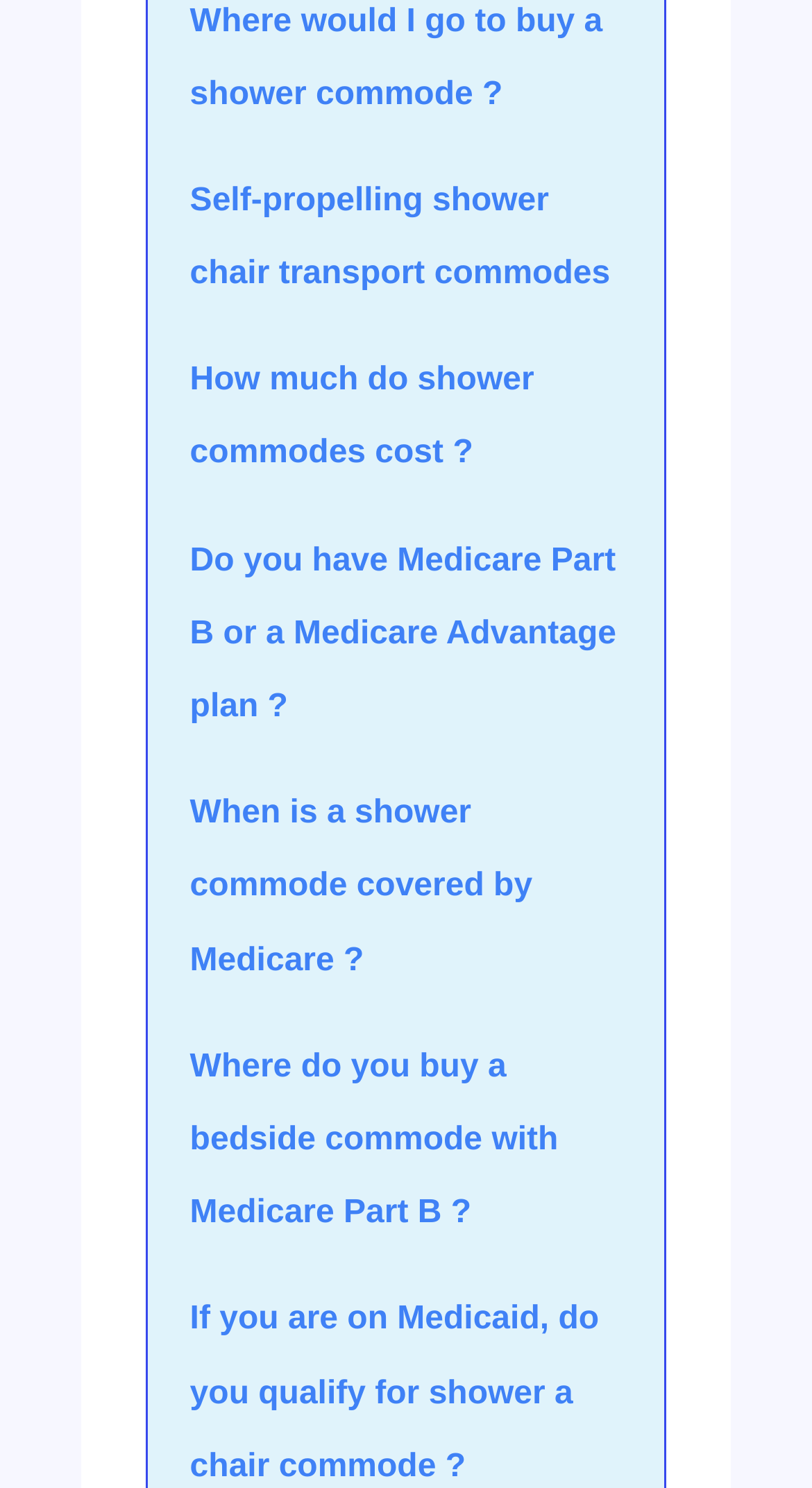How many links are related to Medicare?
Please provide a single word or phrase in response based on the screenshot.

3